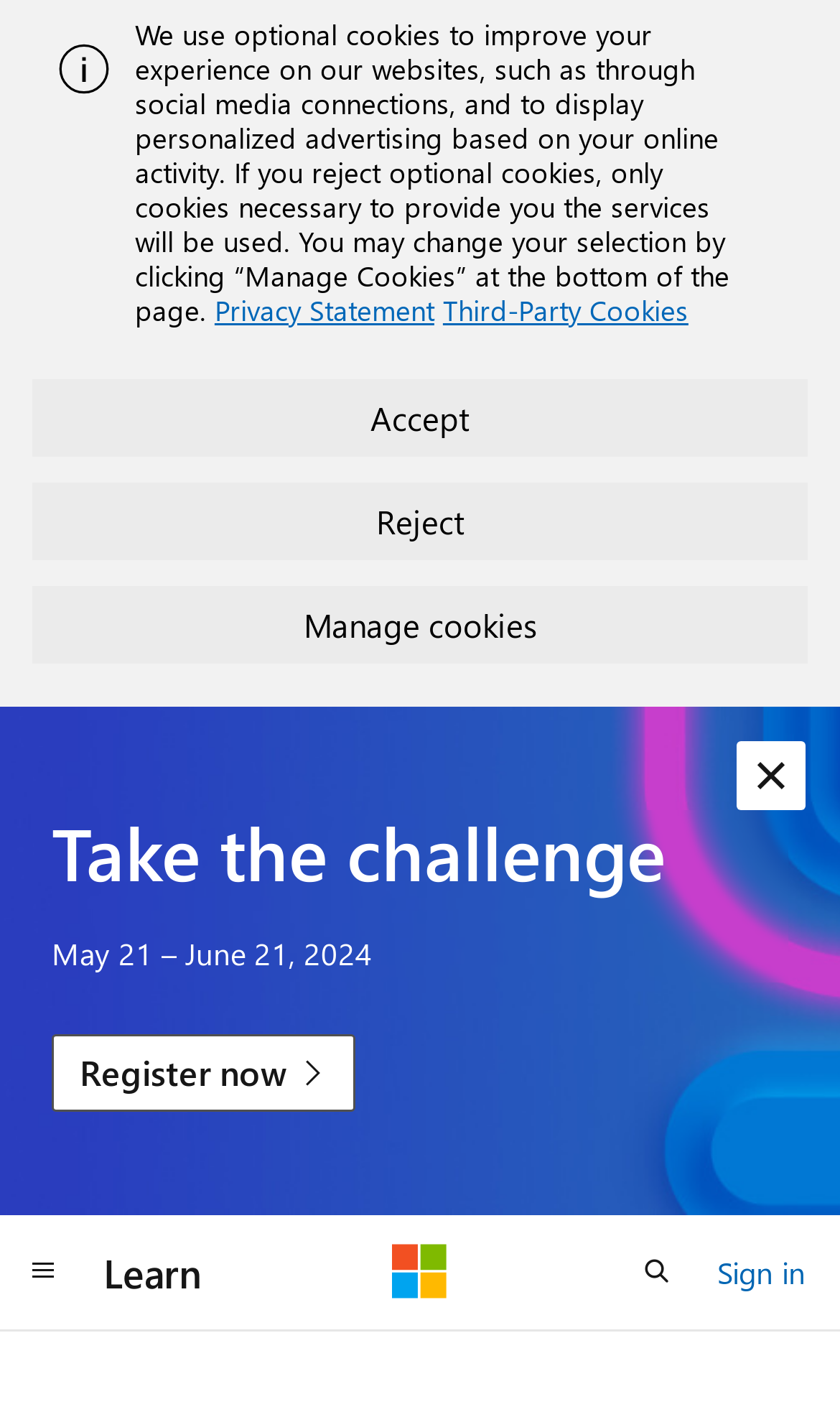Give the bounding box coordinates for the element described as: "parent_node: Learn aria-label="Microsoft"".

[0.467, 0.878, 0.533, 0.917]